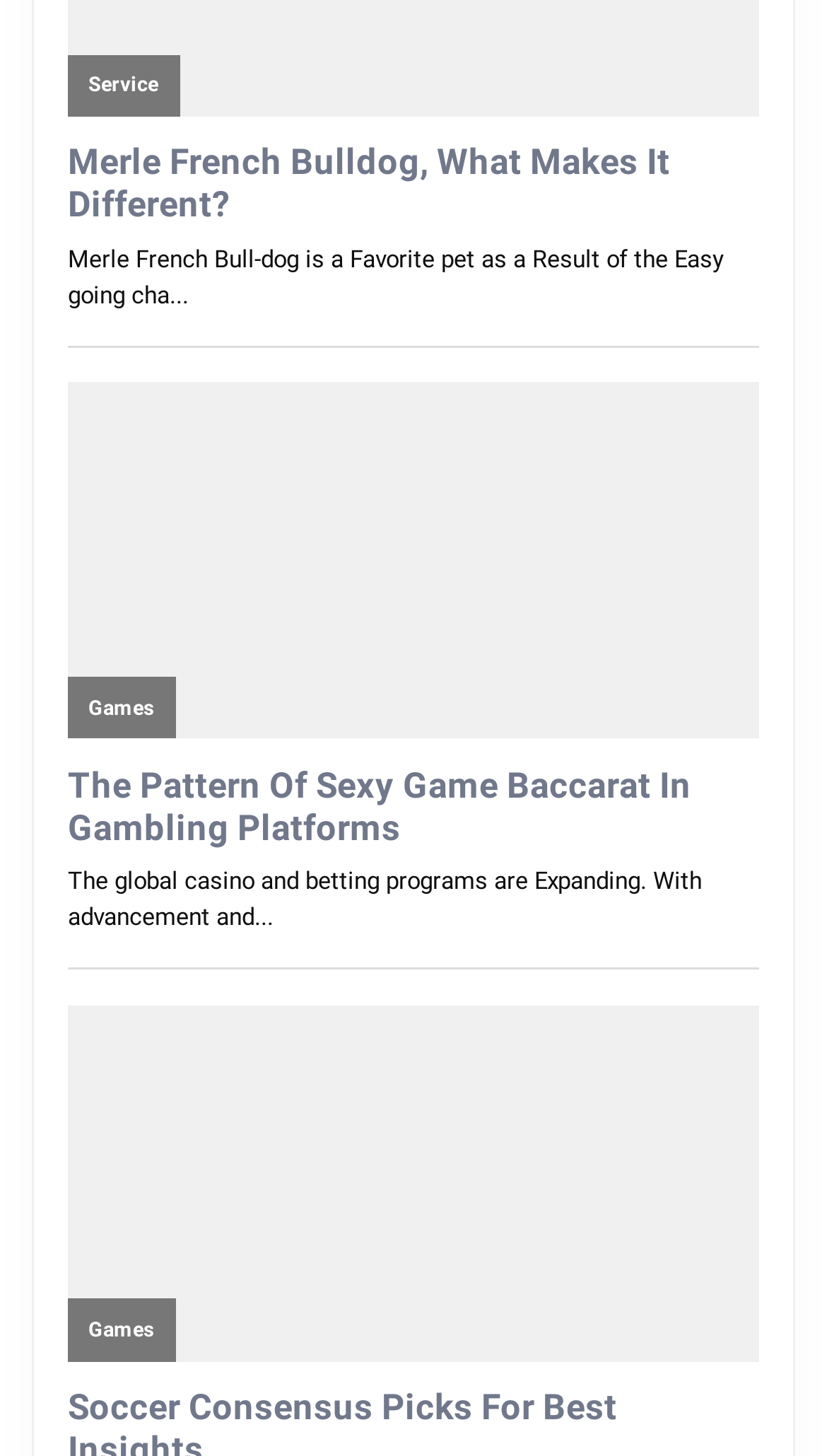Based on the element description parent_node: Games, identify the bounding box coordinates for the UI element. The coordinates should be in the format (top-left x, top-left y, bottom-right x, bottom-right y) and within the 0 to 1 range.

[0.082, 0.69, 0.918, 0.935]